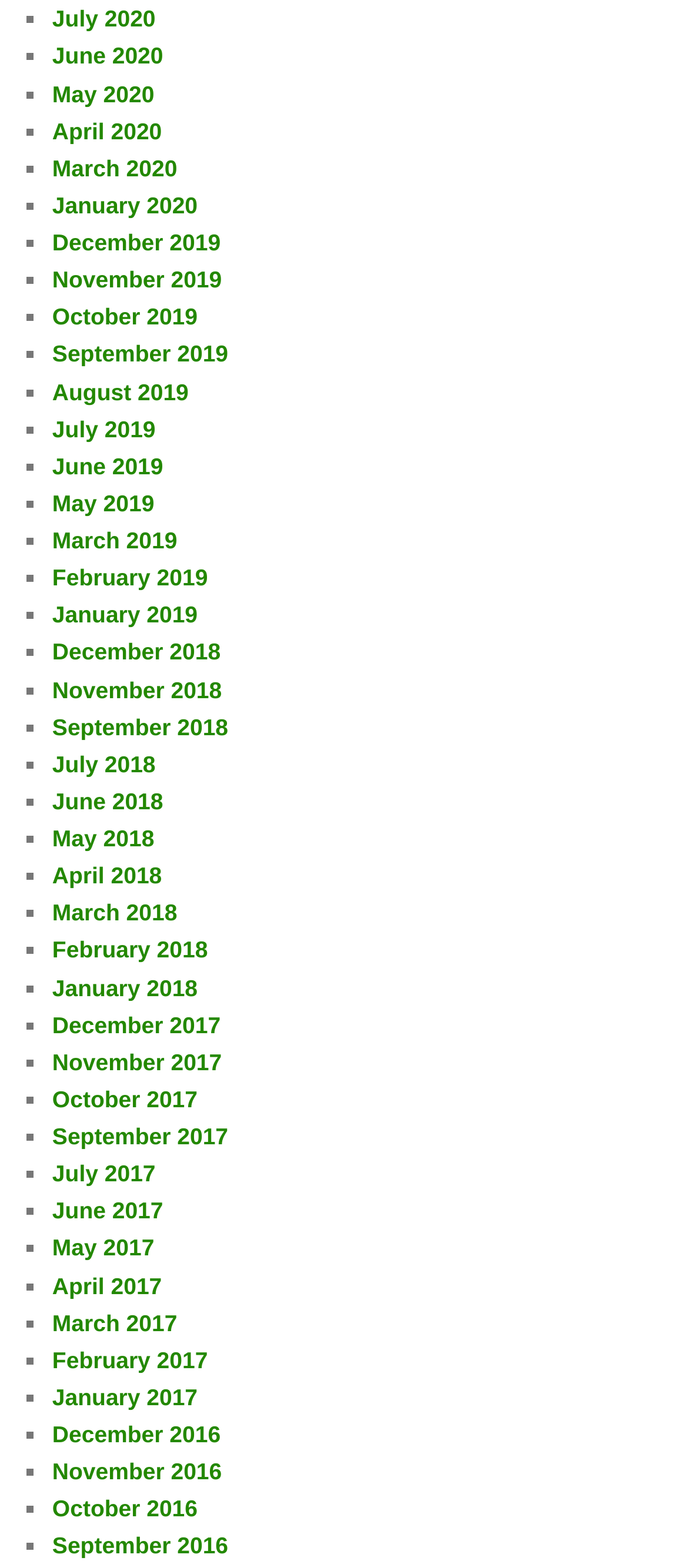How many links are there per month?
Look at the image and answer the question using a single word or phrase.

1